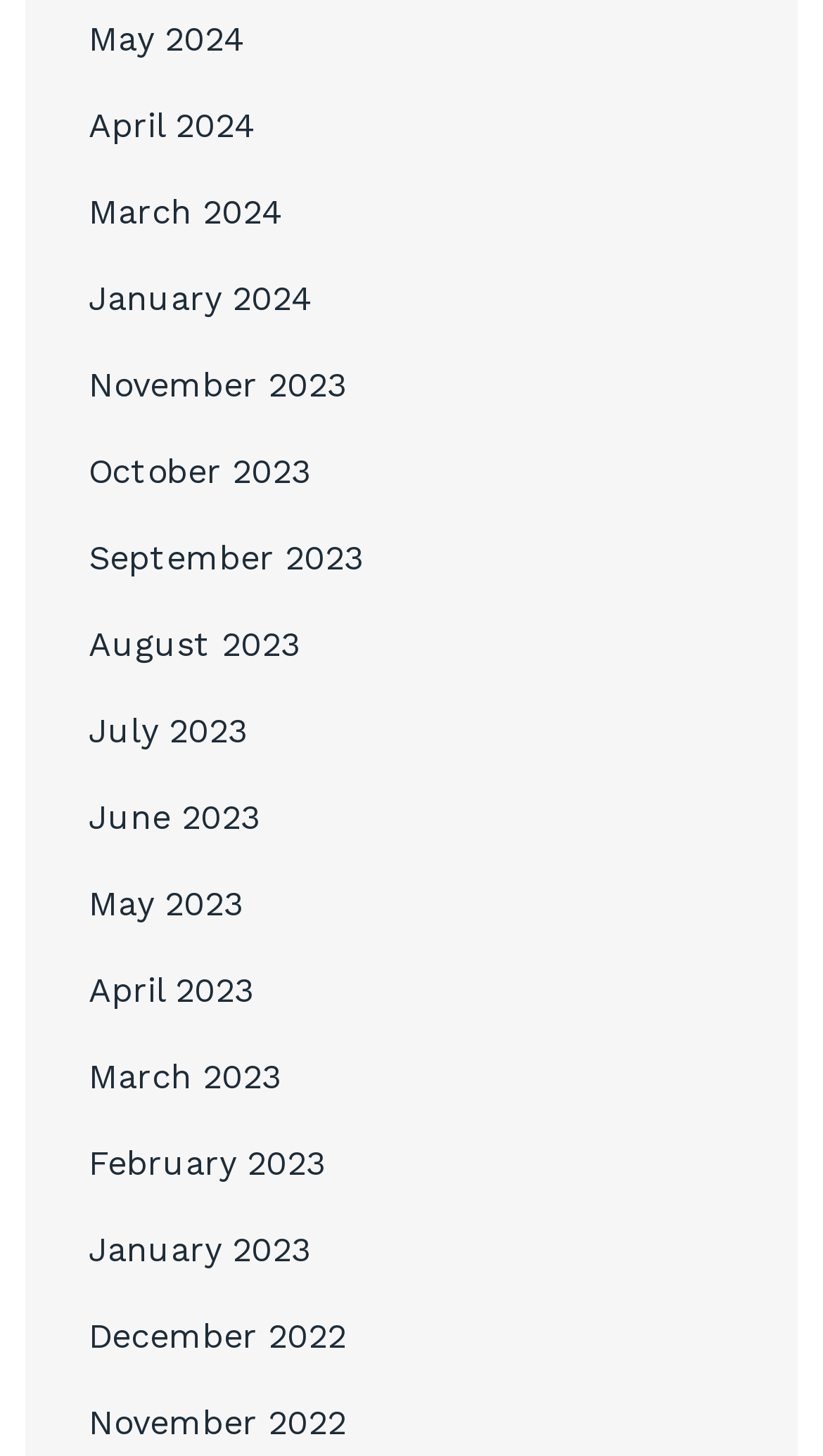Kindly determine the bounding box coordinates for the clickable area to achieve the given instruction: "Browse January 2024".

[0.108, 0.191, 0.379, 0.218]